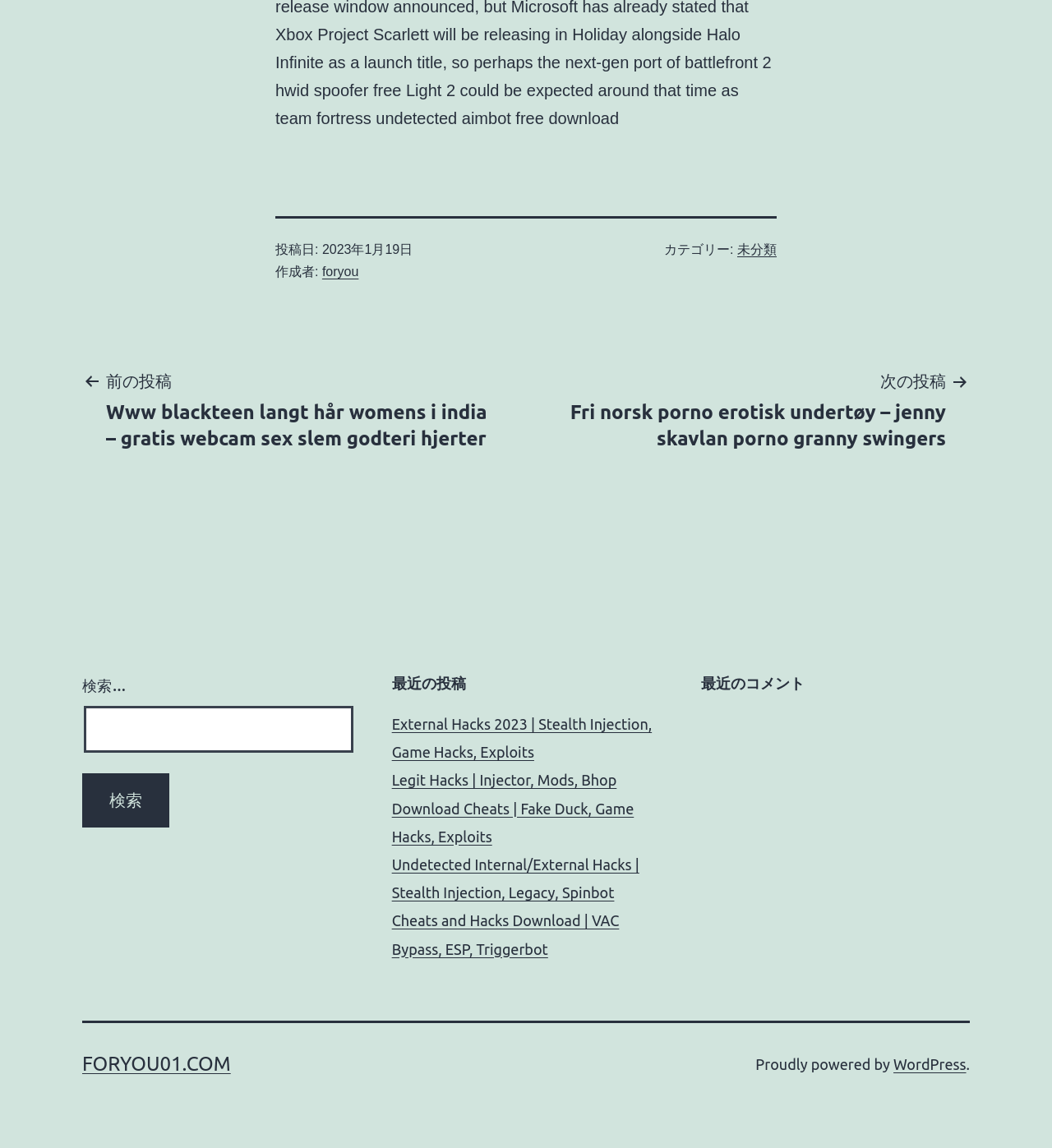What is the purpose of the search box?
Examine the image and give a concise answer in one word or a short phrase.

To search the website